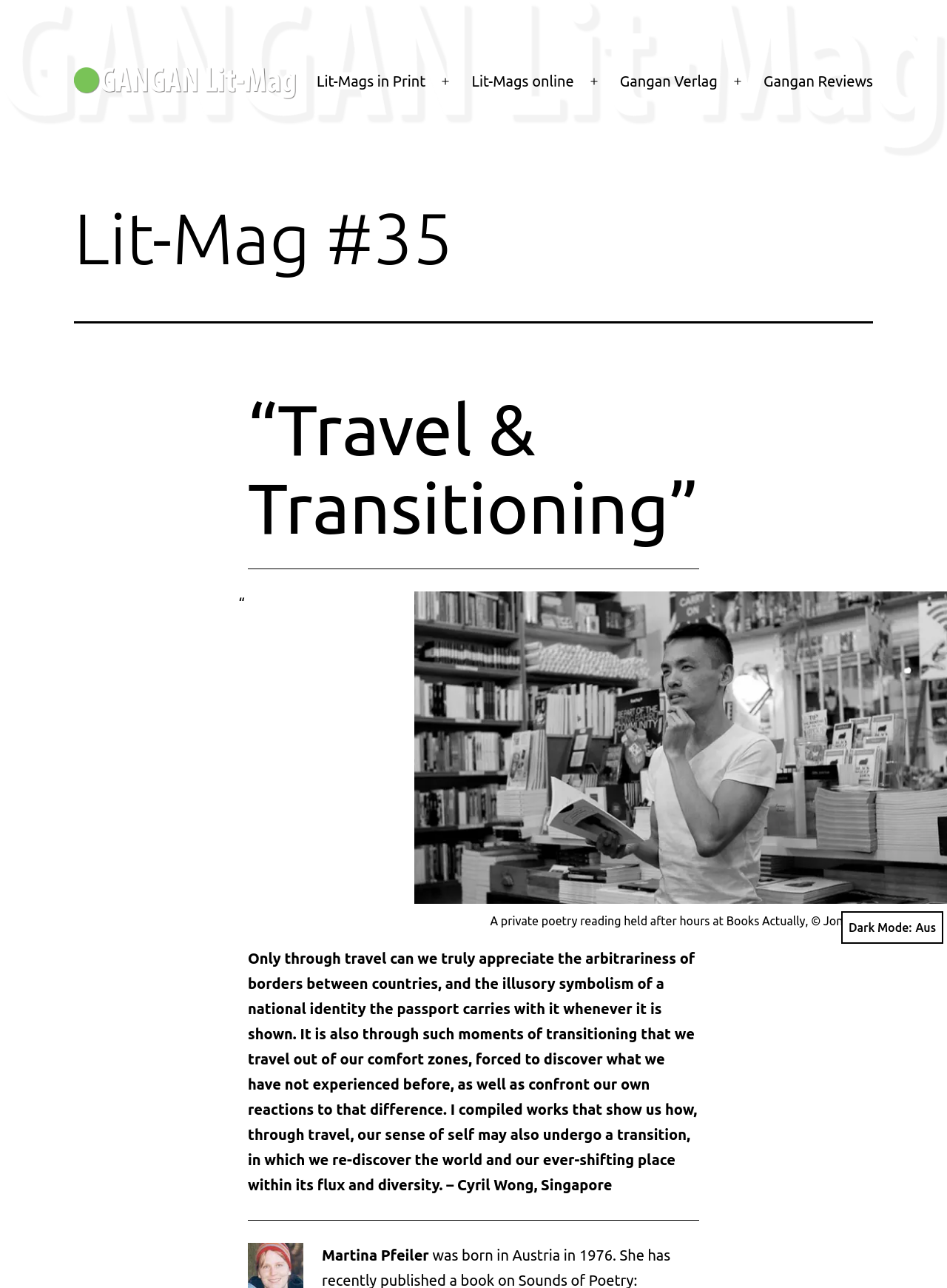Determine the bounding box coordinates of the region to click in order to accomplish the following instruction: "Click on GANGAN Lit-Mag 1996 – 2019 link". Provide the coordinates as four float numbers between 0 and 1, specifically [left, top, right, bottom].

[0.078, 0.057, 0.312, 0.07]